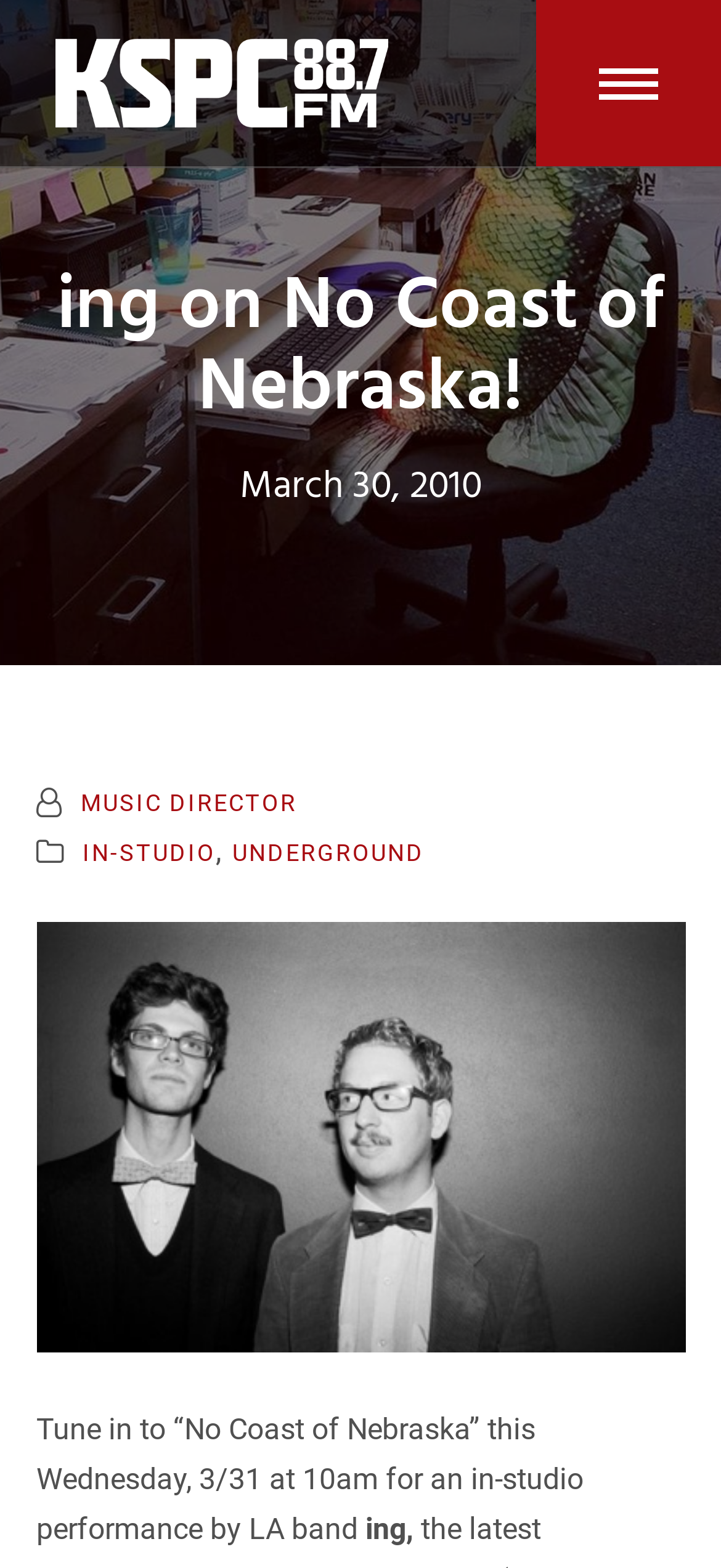What is the genre of music associated with ing?
From the screenshot, supply a one-word or short-phrase answer.

Underground